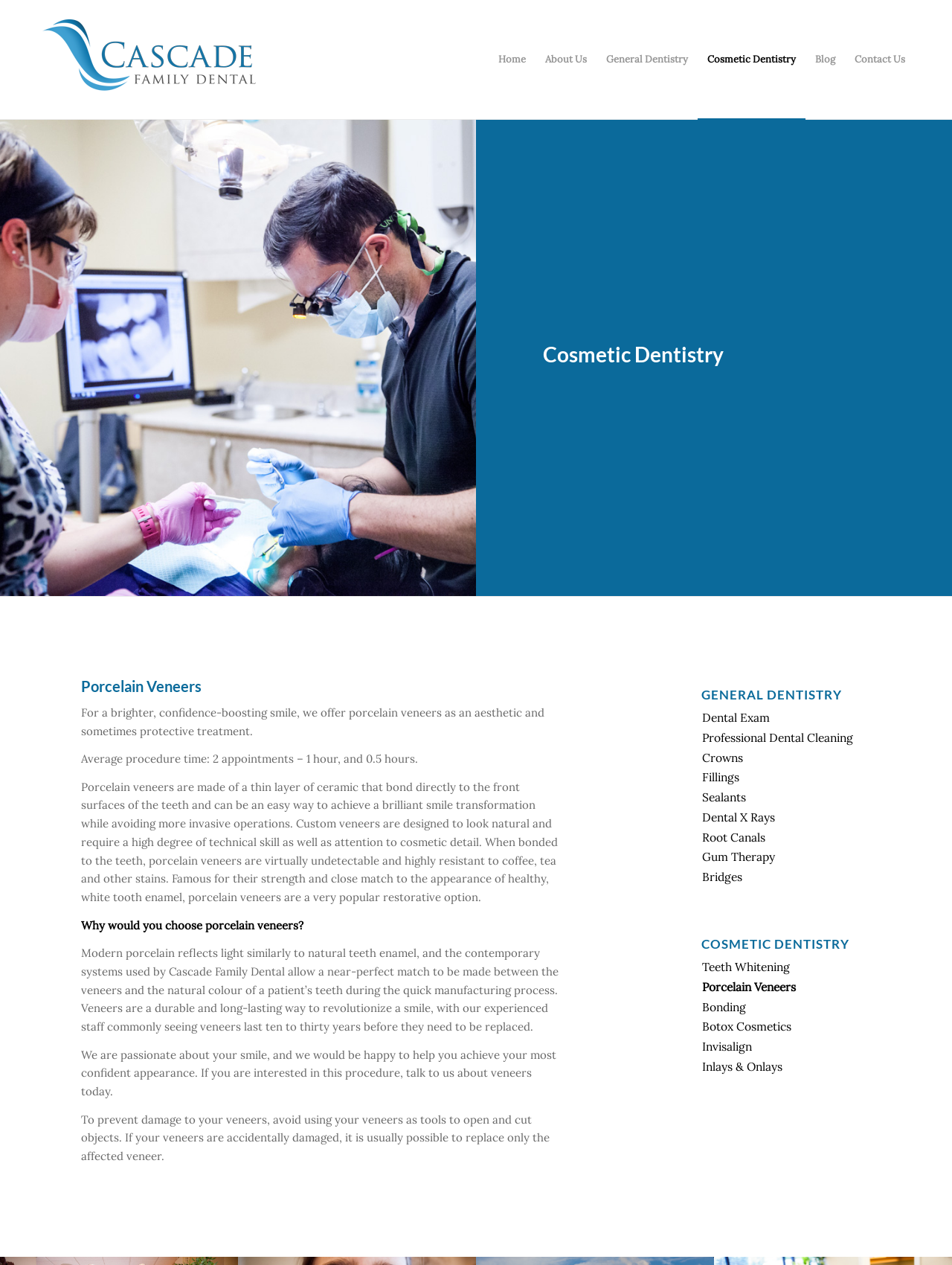What is the purpose of porcelain veneers?
Please answer the question with a single word or phrase, referencing the image.

Aesthetic and protective treatment